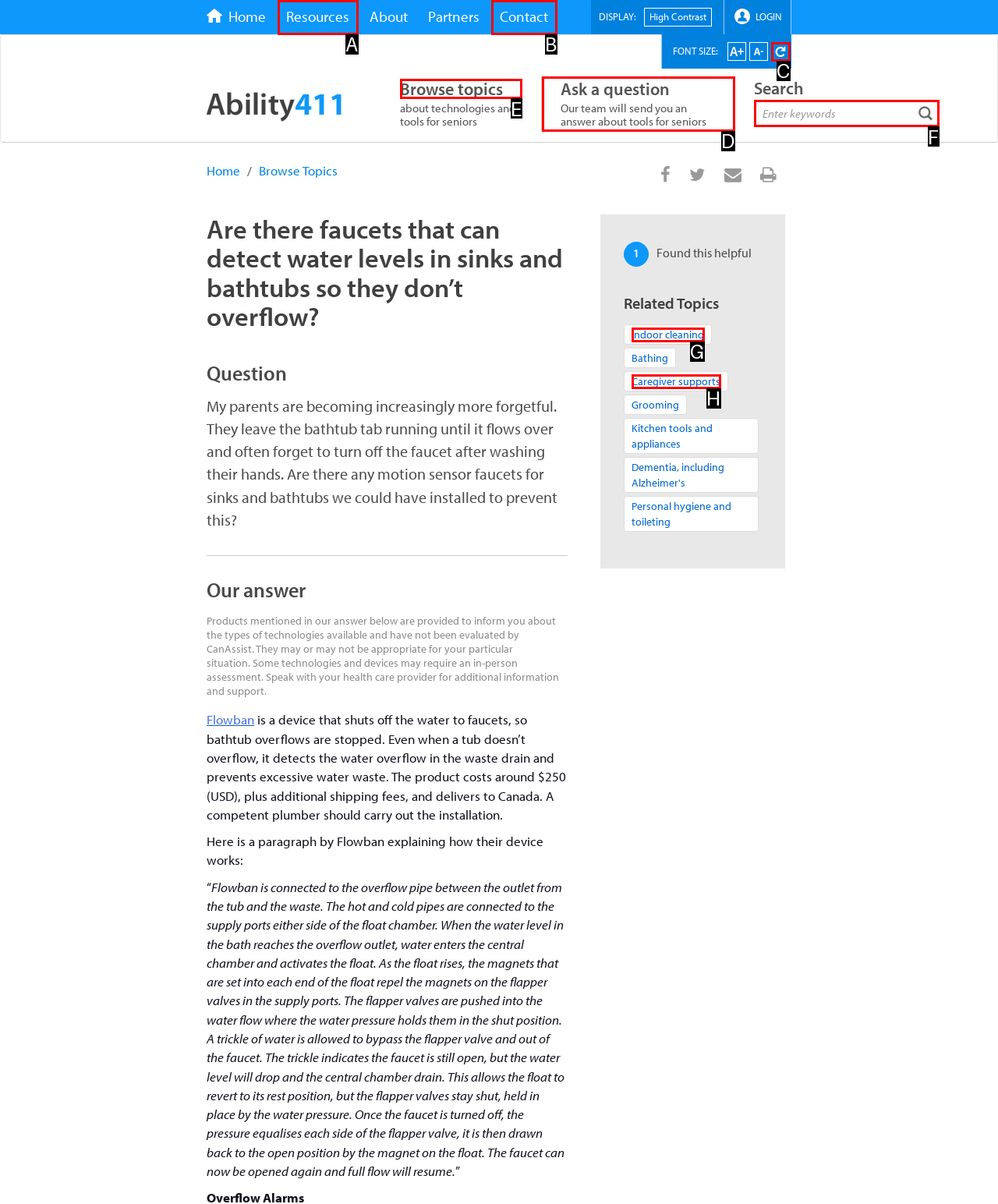To perform the task "Browse topics", which UI element's letter should you select? Provide the letter directly.

E